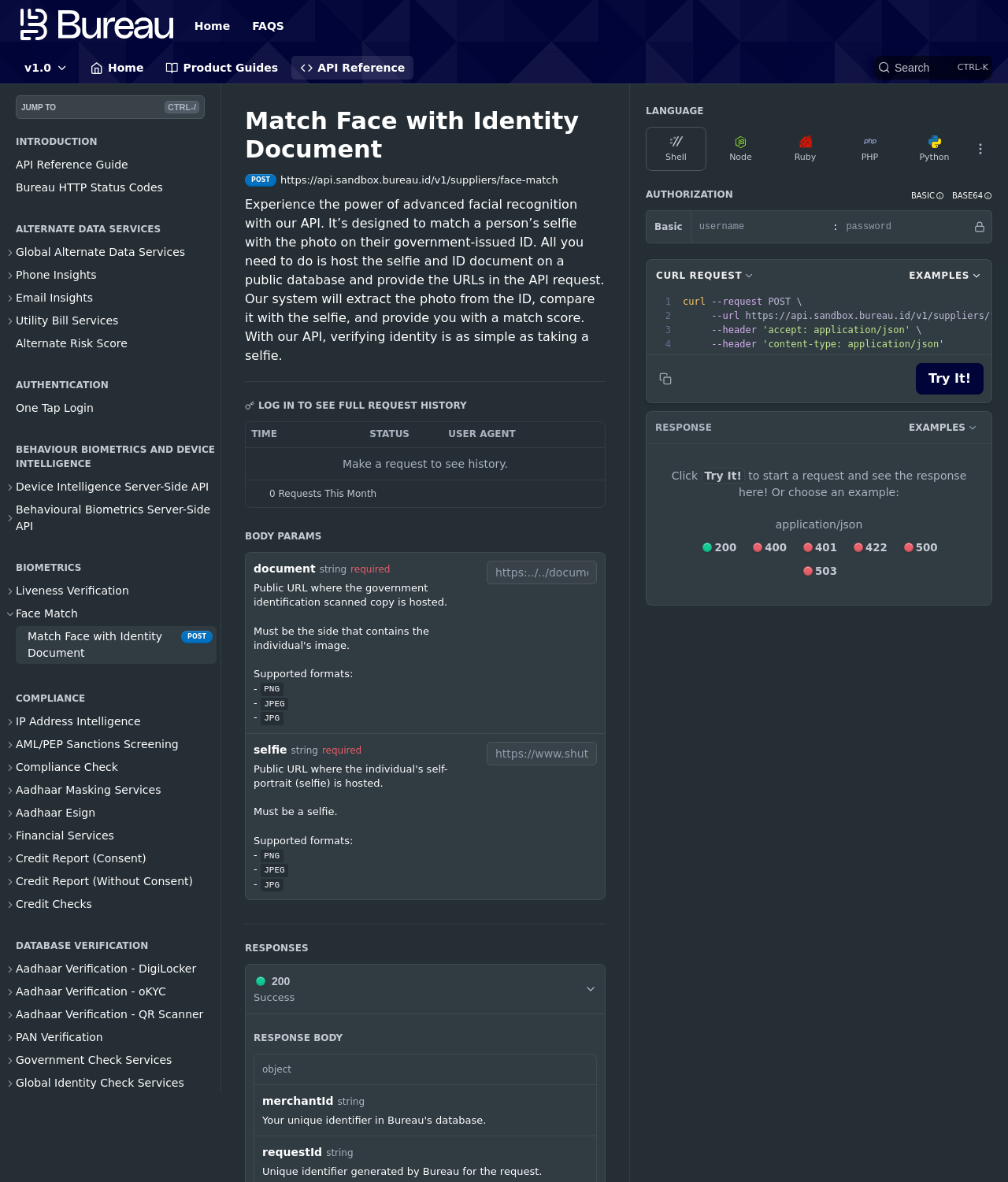How many subpages are there under 'Compliance'?
Refer to the image and provide a detailed answer to the question.

Upon inspecting the webpage, I counted the number of subpages under the 'Compliance' heading and found that there are 5 subpages: IP Address Intelligence, AML/PEP Sanctions Screening, Compliance Check, Aadhaar Masking Services, and Aadhaar Esign.